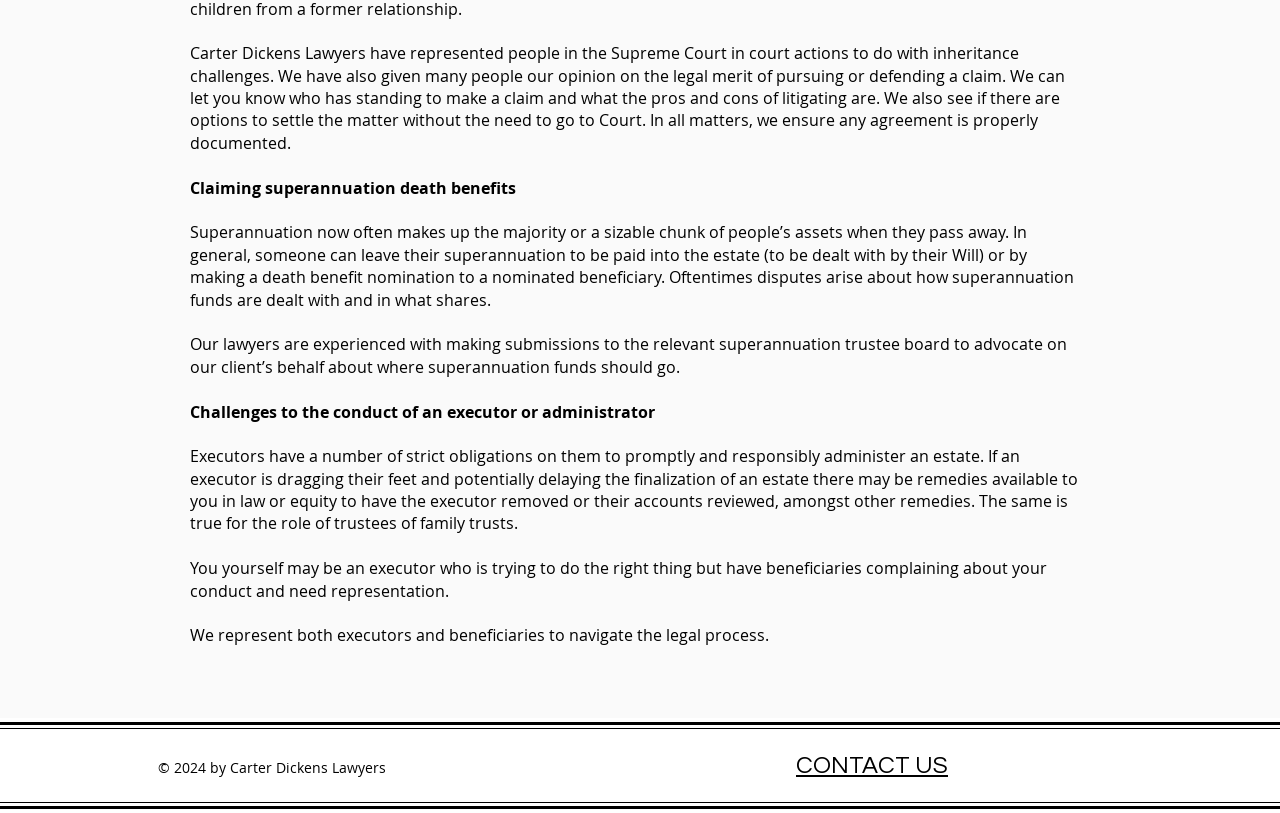Determine the bounding box of the UI component based on this description: "CONTACT US". The bounding box coordinates should be four float values between 0 and 1, i.e., [left, top, right, bottom].

[0.583, 0.926, 0.741, 0.957]